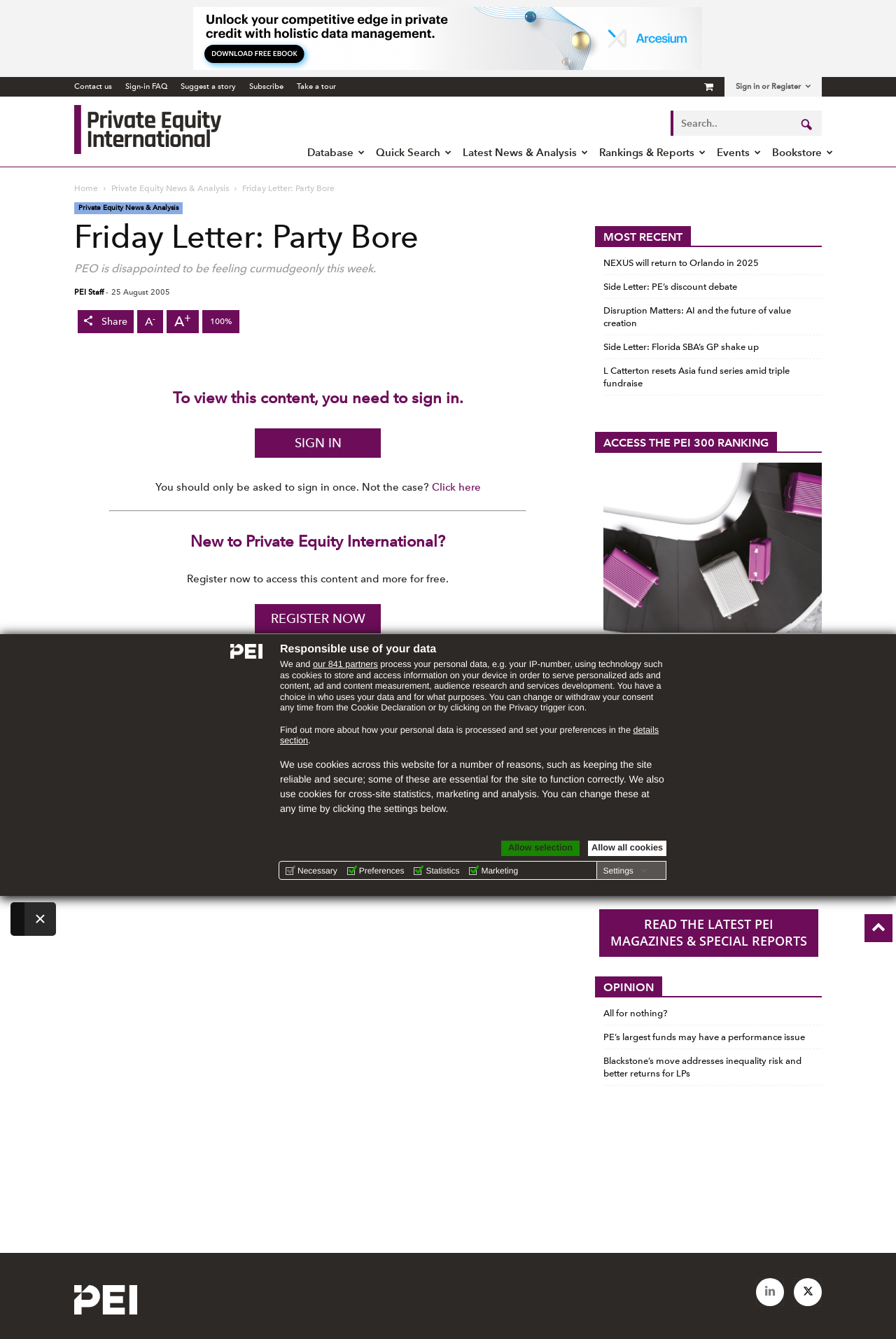Use one word or a short phrase to answer the question provided: 
What is the name of the website?

Private Equity International